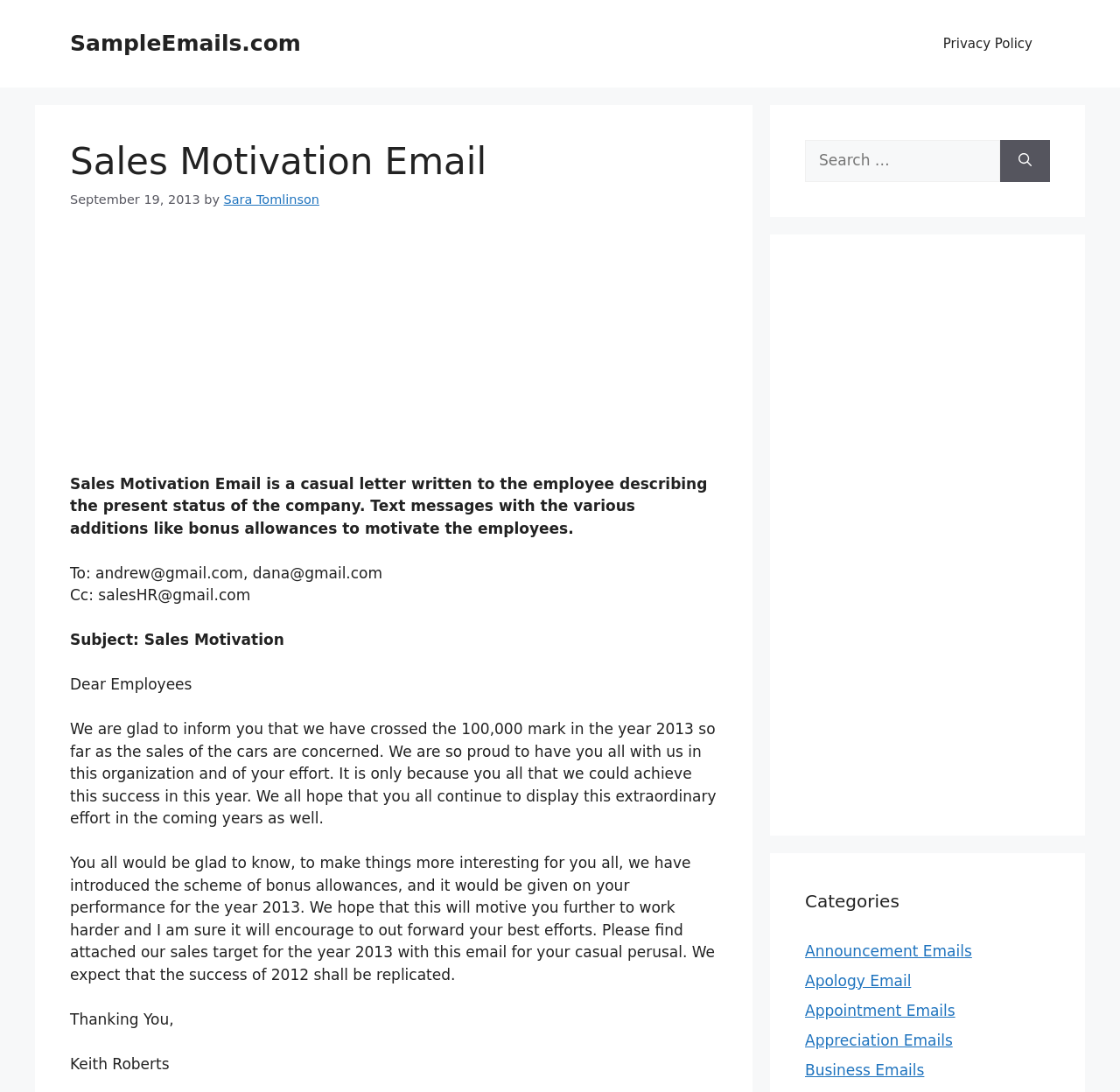Please specify the bounding box coordinates of the clickable region necessary for completing the following instruction: "Visit SampleEmails.com". The coordinates must consist of four float numbers between 0 and 1, i.e., [left, top, right, bottom].

[0.062, 0.028, 0.269, 0.051]